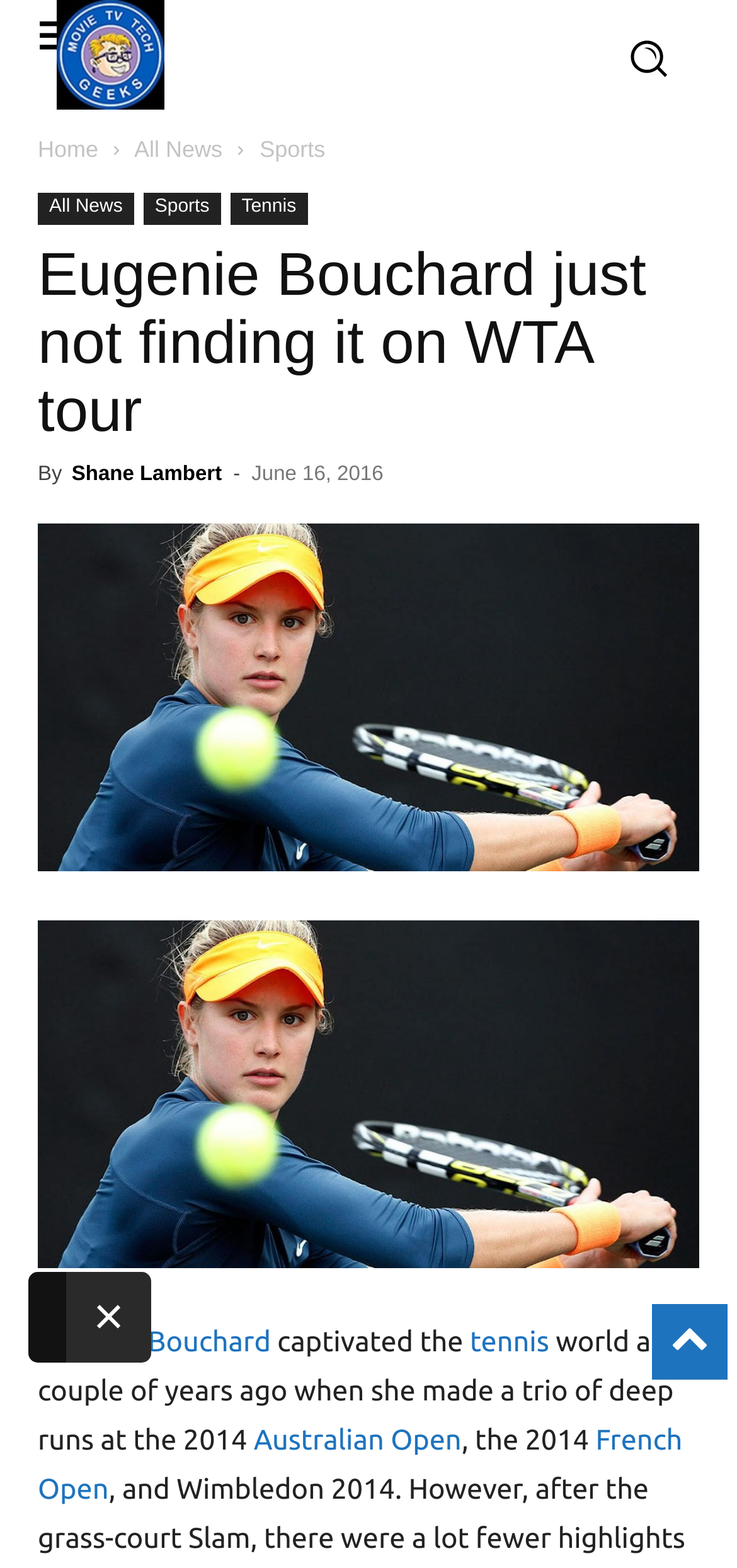Please find the bounding box coordinates (top-left x, top-left y, bottom-right x, bottom-right y) in the screenshot for the UI element described as follows: Tennis

[0.312, 0.123, 0.417, 0.143]